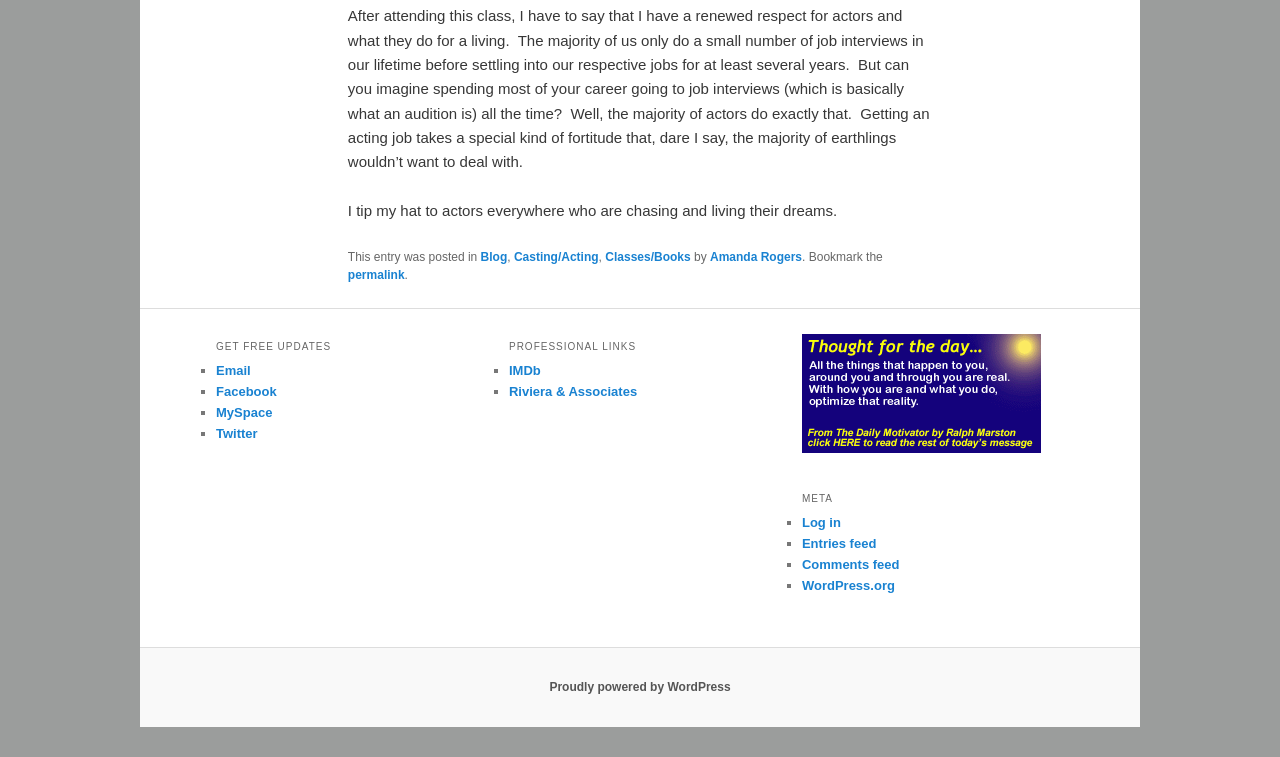Please indicate the bounding box coordinates of the element's region to be clicked to achieve the instruction: "Visit the author's page". Provide the coordinates as four float numbers between 0 and 1, i.e., [left, top, right, bottom].

[0.555, 0.33, 0.627, 0.349]